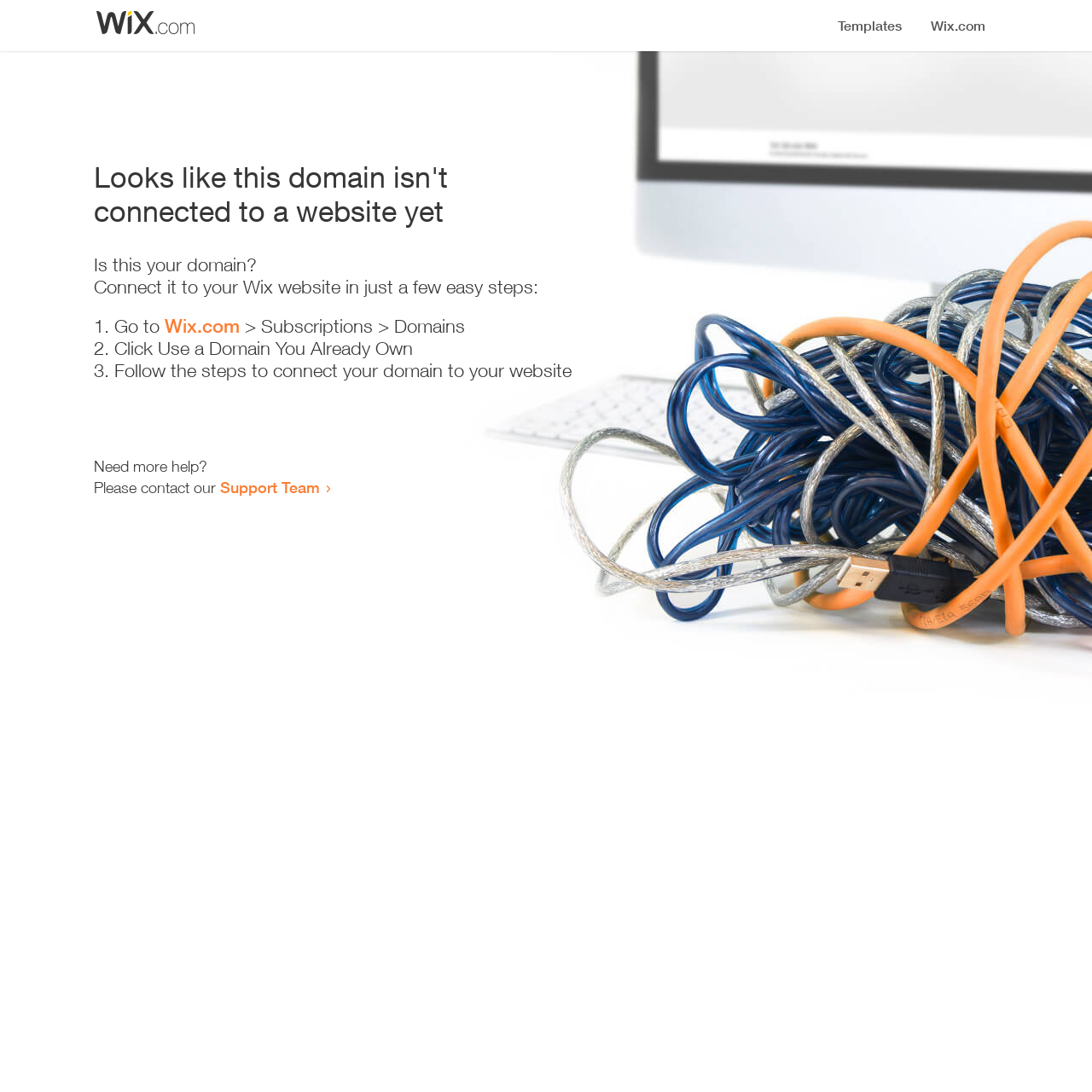Please determine the bounding box coordinates, formatted as (top-left x, top-left y, bottom-right x, bottom-right y), with all values as floating point numbers between 0 and 1. Identify the bounding box of the region described as: Support Team

[0.202, 0.438, 0.293, 0.455]